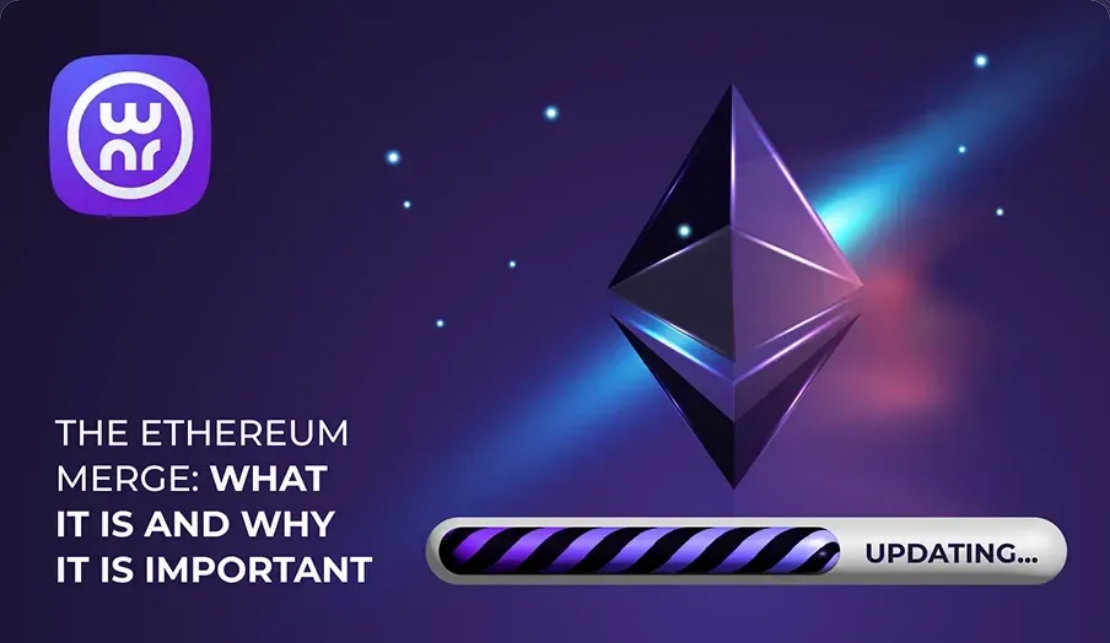Illustrate the image with a detailed caption.

This image vividly represents the Ethereum Merge, a crucial update in the blockchain technology associated with Ethereum. The visual features the iconic Ethereum logo, presented in a sleek, geometric style, against a rich, dark purple background. Above the logo is the OWNR Wallet emblem, highlighting the platform's branding. Adjacent to the Ethereum symbol, a progress bar with the text "UPDATING..." suggests ongoing improvements or transitions linked to the Merge process. The overall design conveys a sense of technological advancement and significance, underscoring the article's focus on the implications and importance of the Ethereum Merge for users and the broader crypto landscape.